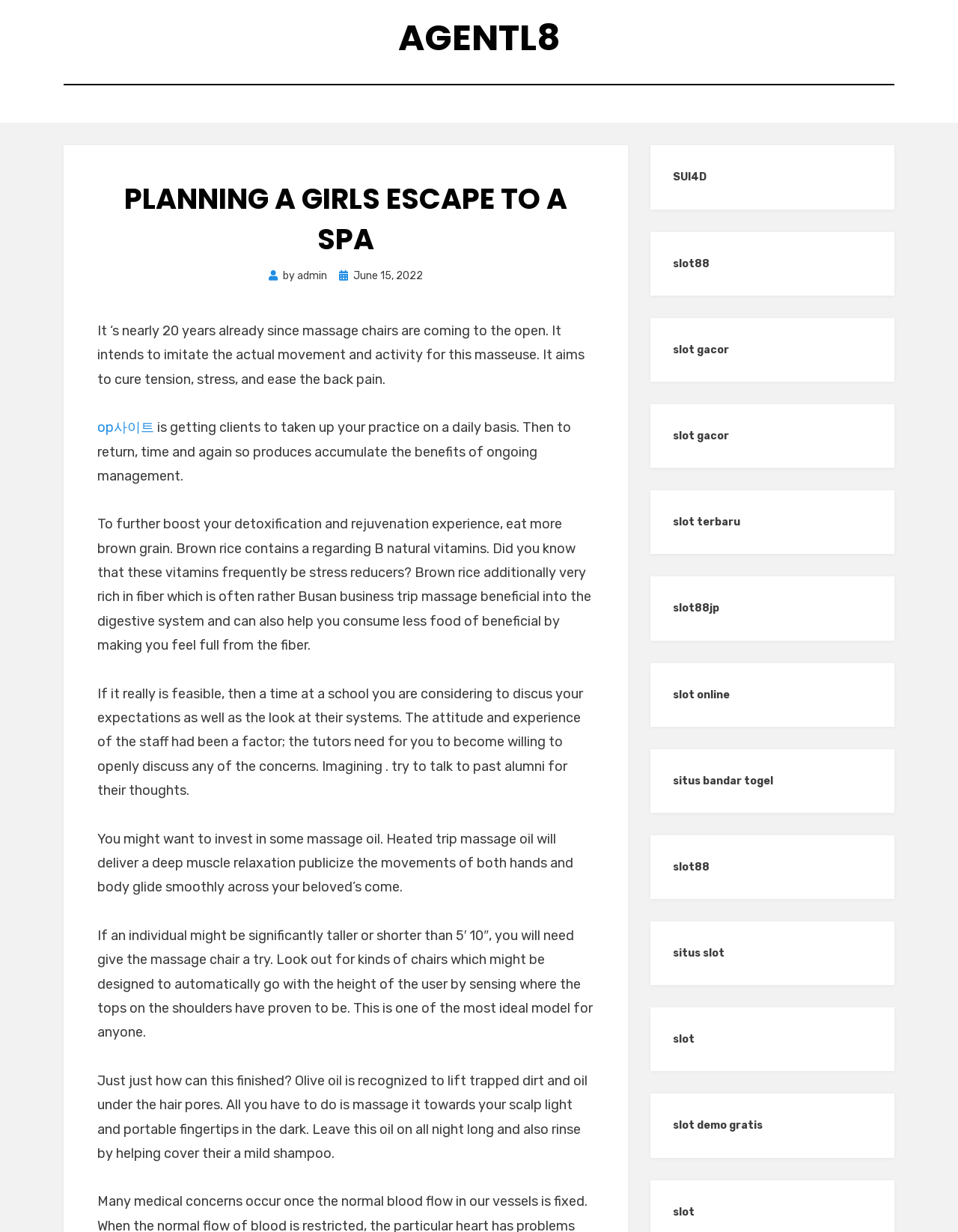Kindly determine the bounding box coordinates of the area that needs to be clicked to fulfill this instruction: "Learn about the benefits of brown rice".

[0.102, 0.419, 0.617, 0.531]